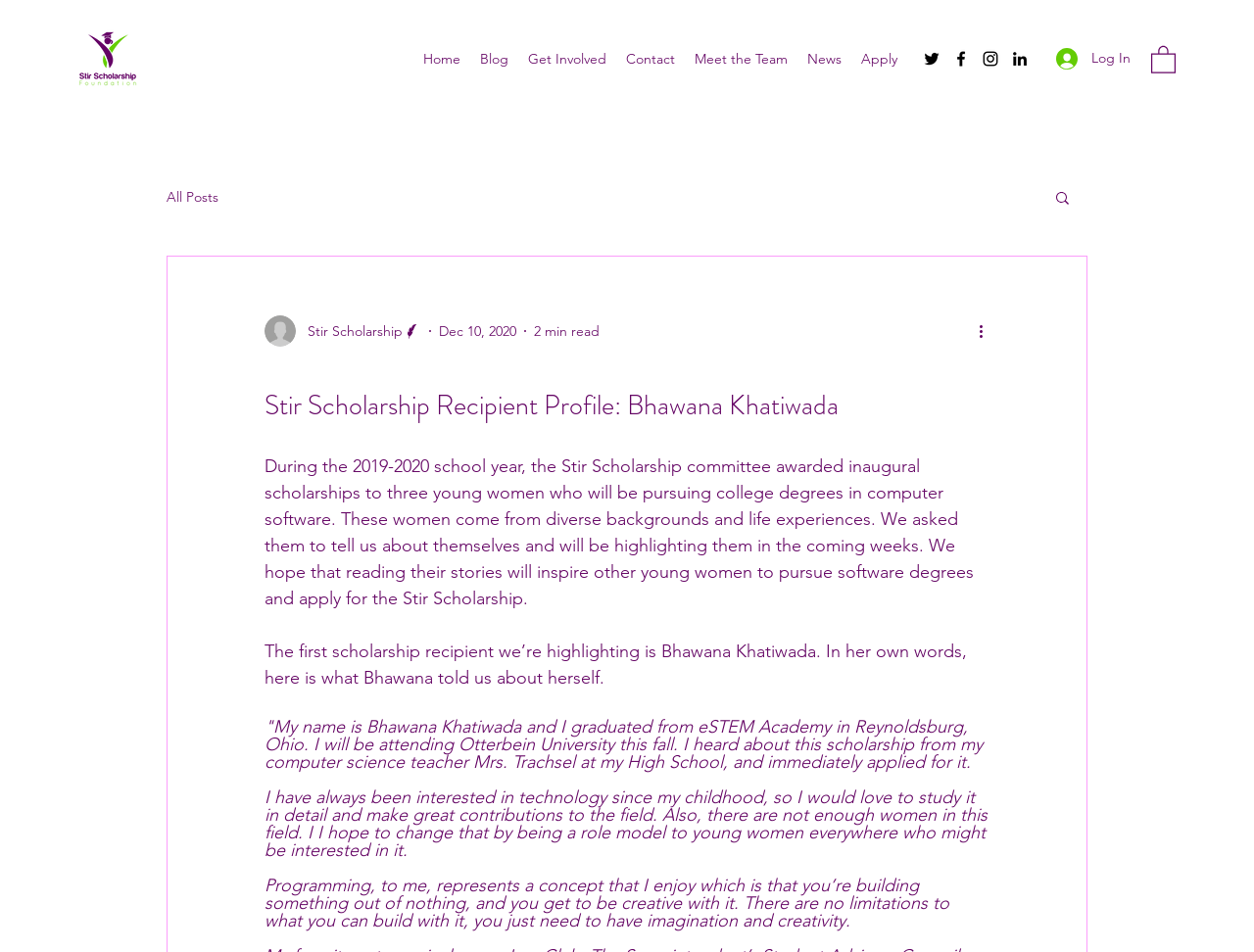Please find the bounding box coordinates of the clickable region needed to complete the following instruction: "Search for blog posts". The bounding box coordinates must consist of four float numbers between 0 and 1, i.e., [left, top, right, bottom].

[0.84, 0.199, 0.855, 0.22]